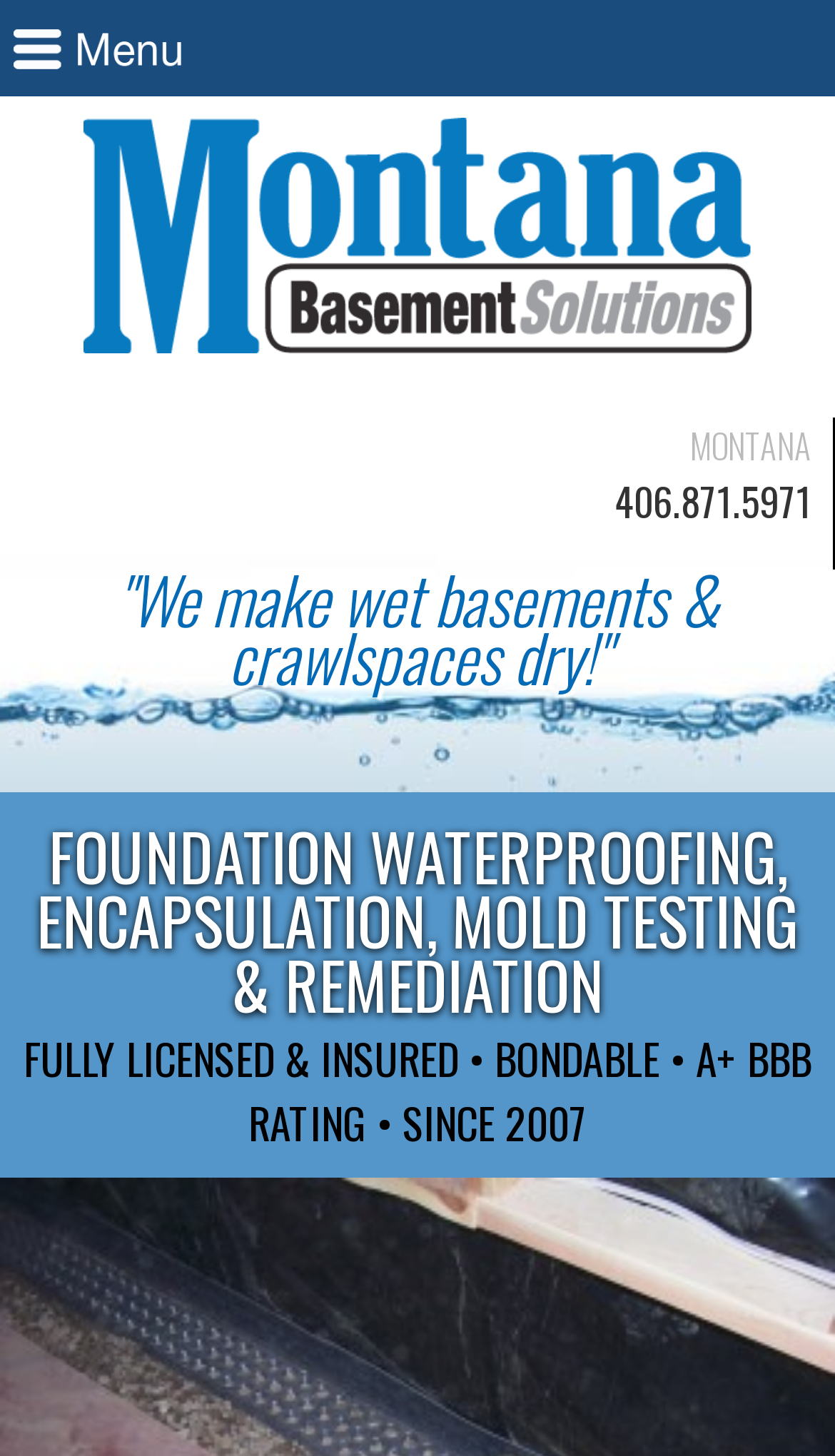Using the provided element description: "parent_node: MONTANA alt="Montana Basement Solutions"", determine the bounding box coordinates of the corresponding UI element in the screenshot.

[0.1, 0.081, 0.9, 0.258]